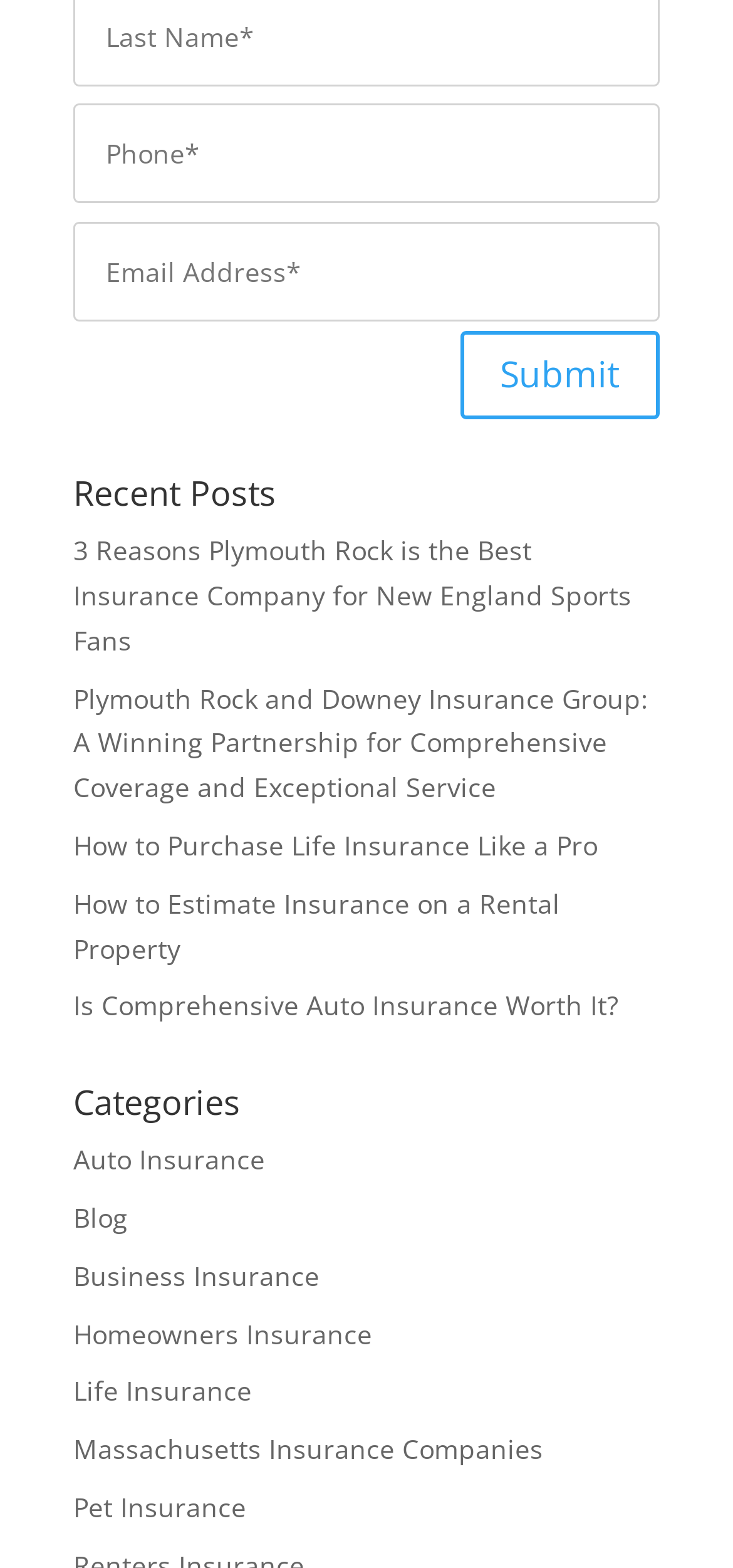What is the purpose of the button?
Based on the visual content, answer with a single word or a brief phrase.

To submit